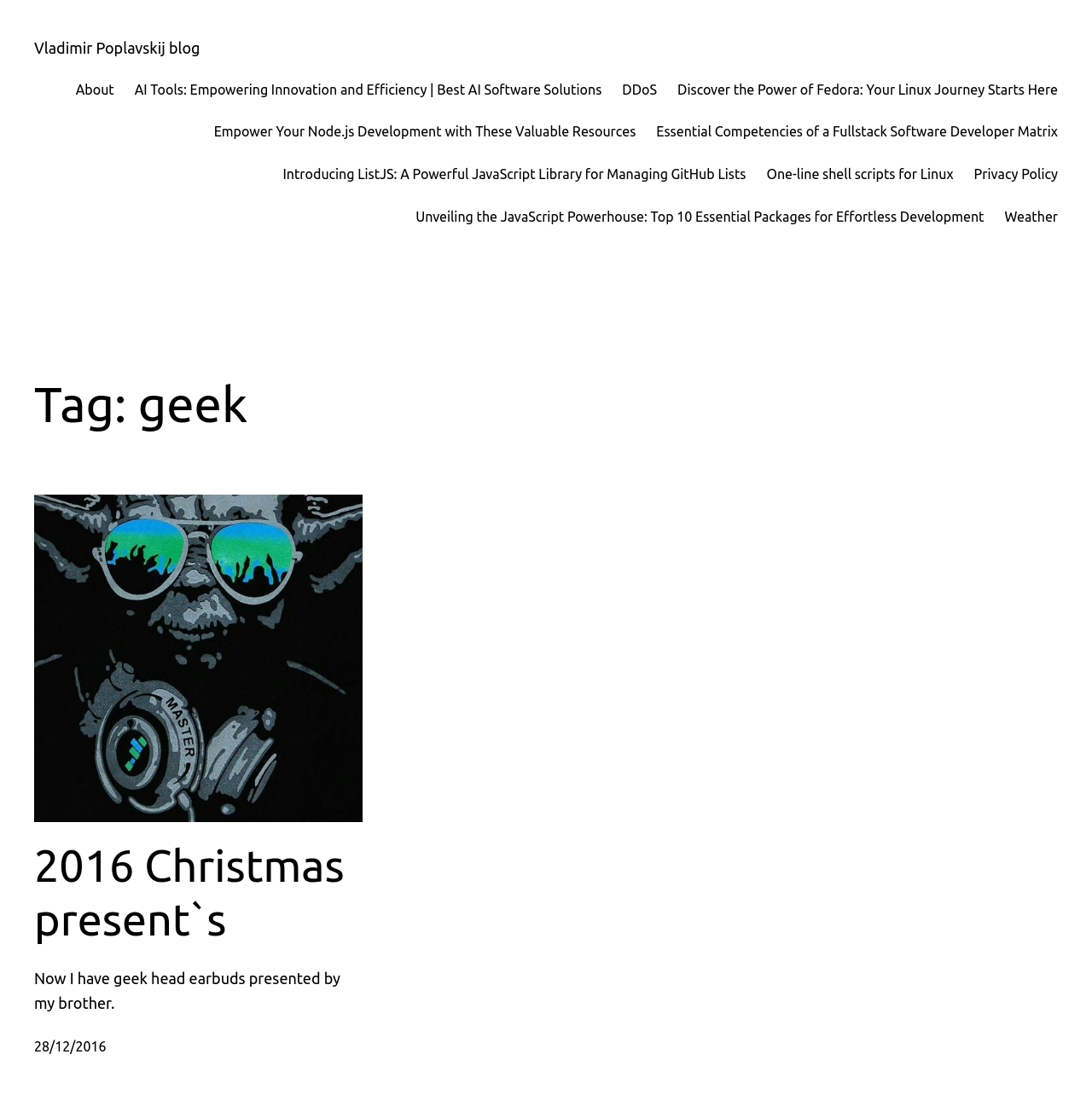Based on the element description Privacy Policy, identify the bounding box coordinates for the UI element. The coordinates should be in the format (top-left x, top-left y, bottom-right x, bottom-right y) and within the 0 to 1 range.

[0.892, 0.146, 0.969, 0.166]